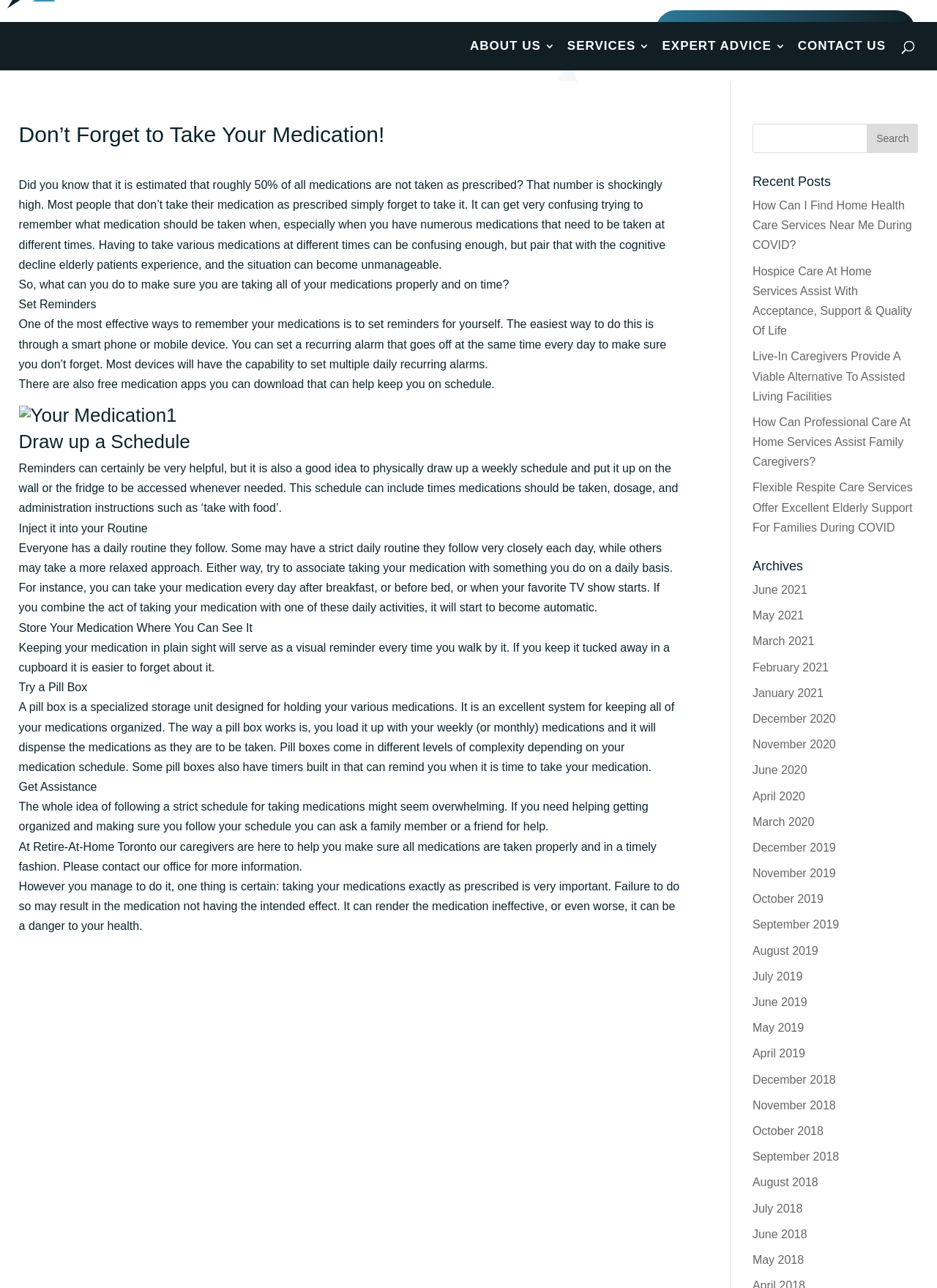What is the estimated percentage of people who don't take their medication as prescribed?
Please provide a comprehensive and detailed answer to the question.

I found the answer by reading the StaticText element that states 'it is estimated that roughly 50% of all medications are not taken as prescribed'.